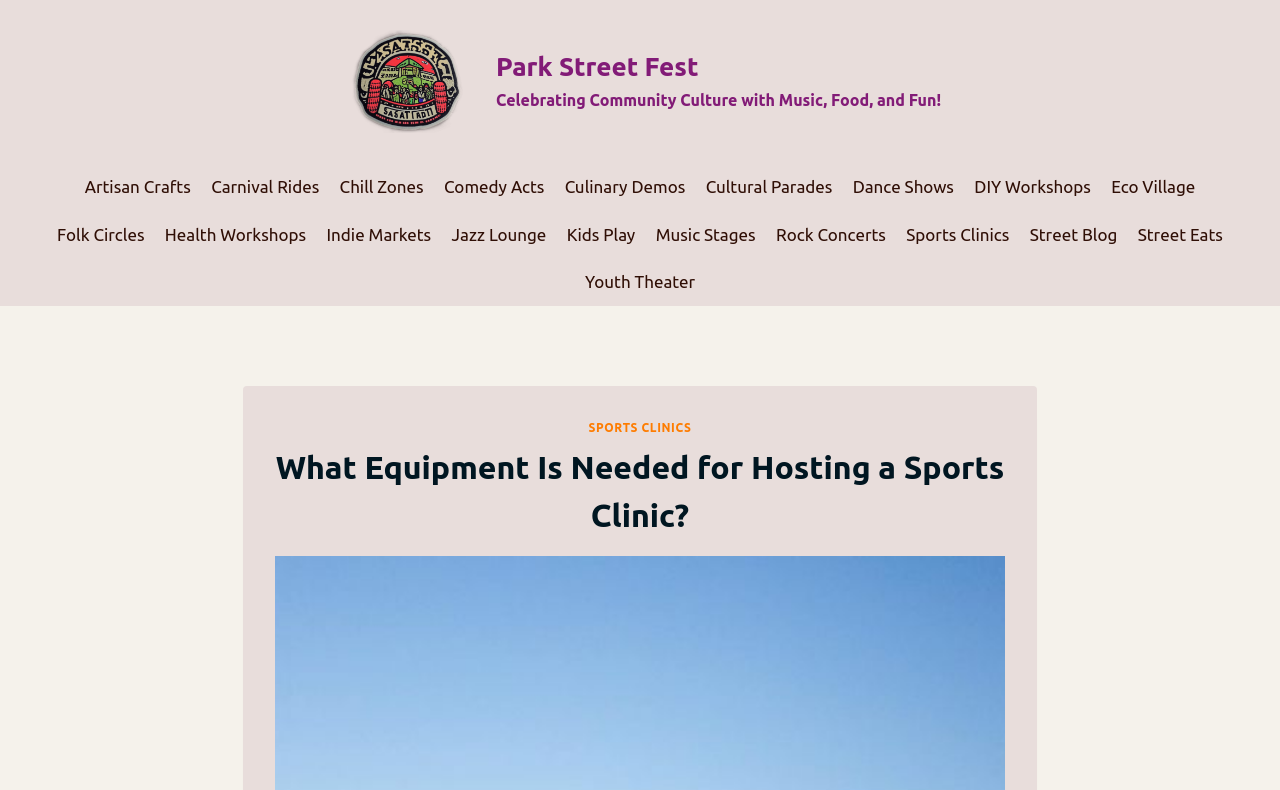Please mark the bounding box coordinates of the area that should be clicked to carry out the instruction: "Explore the DIY Workshops section".

[0.753, 0.206, 0.86, 0.267]